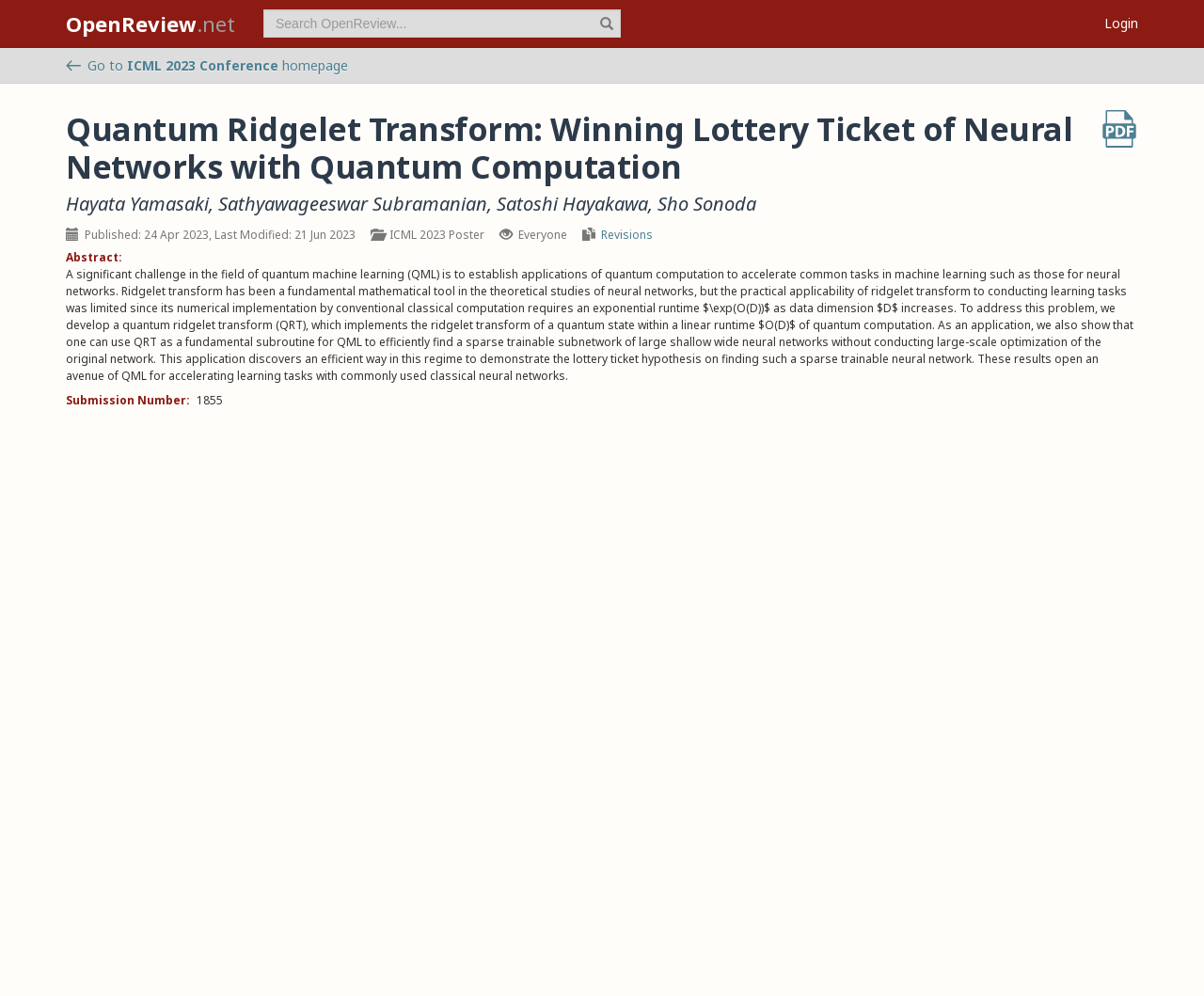Provide the bounding box coordinates of the area you need to click to execute the following instruction: "View author profile of Hayata Yamasaki".

[0.055, 0.192, 0.173, 0.217]